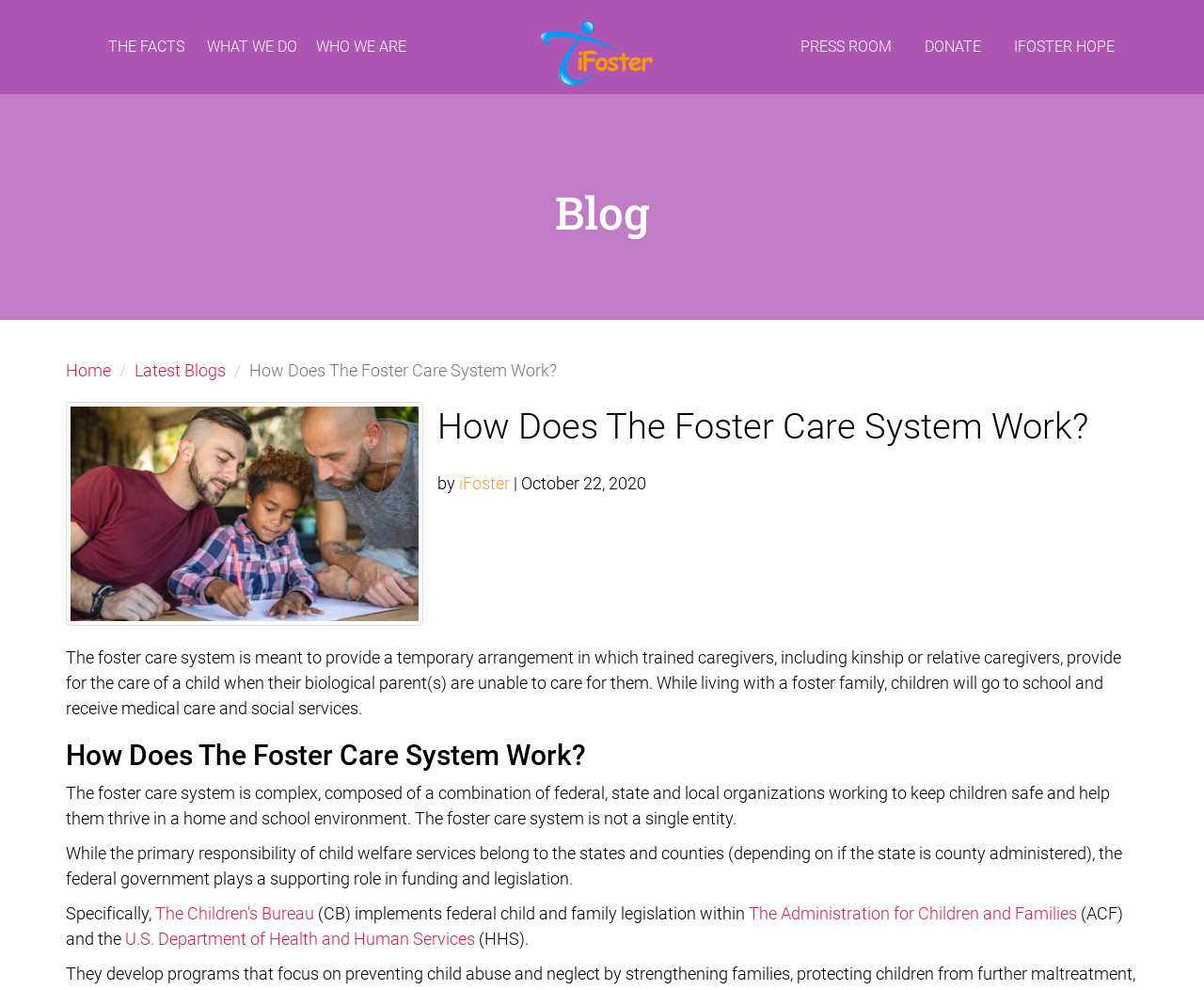Please determine the bounding box coordinates of the area that needs to be clicked to complete this task: 'Go to THE FACTS page'. The coordinates must be four float numbers between 0 and 1, formatted as [left, top, right, bottom].

[0.078, 0.0, 0.164, 0.095]